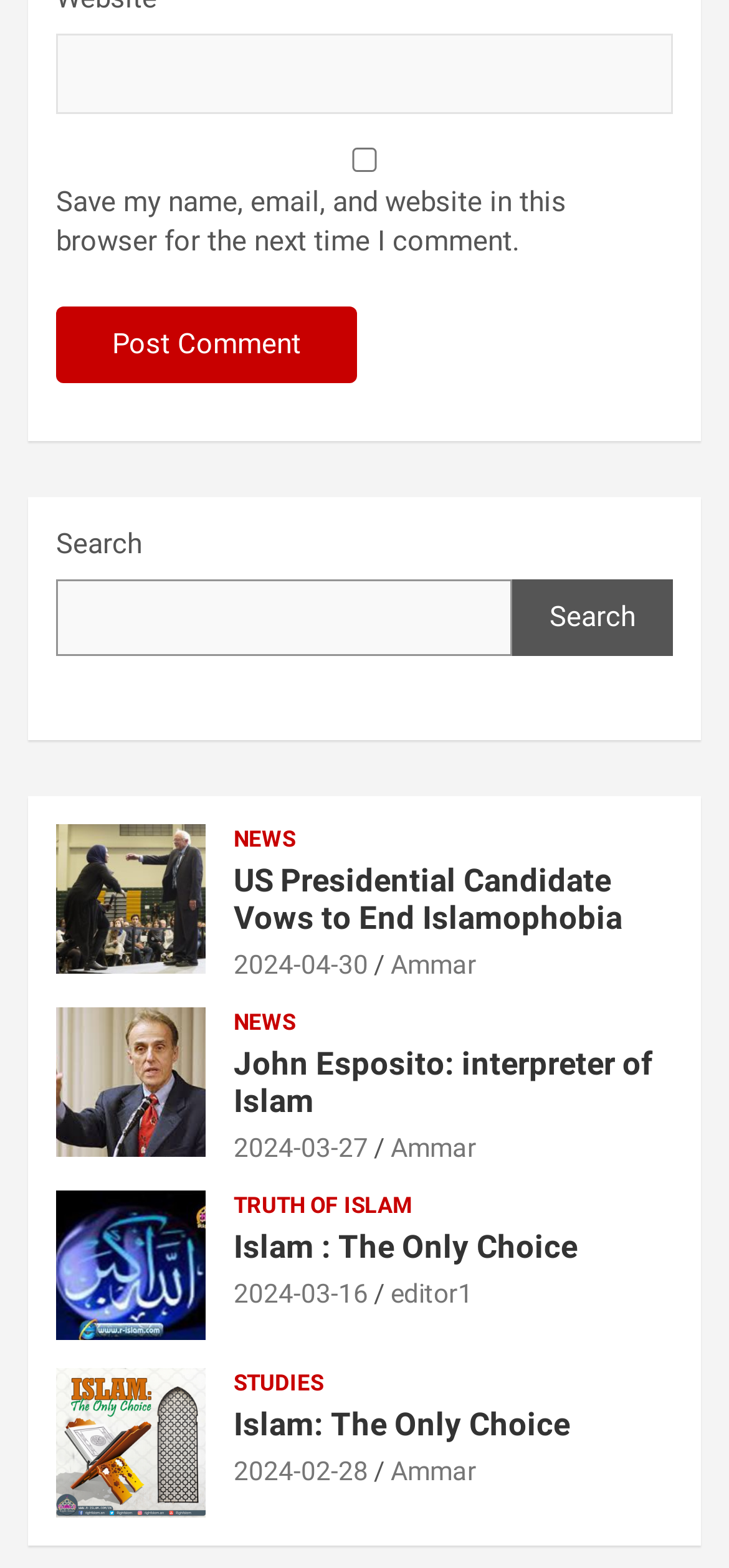Identify the bounding box coordinates of the clickable region necessary to fulfill the following instruction: "Read the news about US Presidential Candidate". The bounding box coordinates should be four float numbers between 0 and 1, i.e., [left, top, right, bottom].

[0.321, 0.549, 0.923, 0.598]